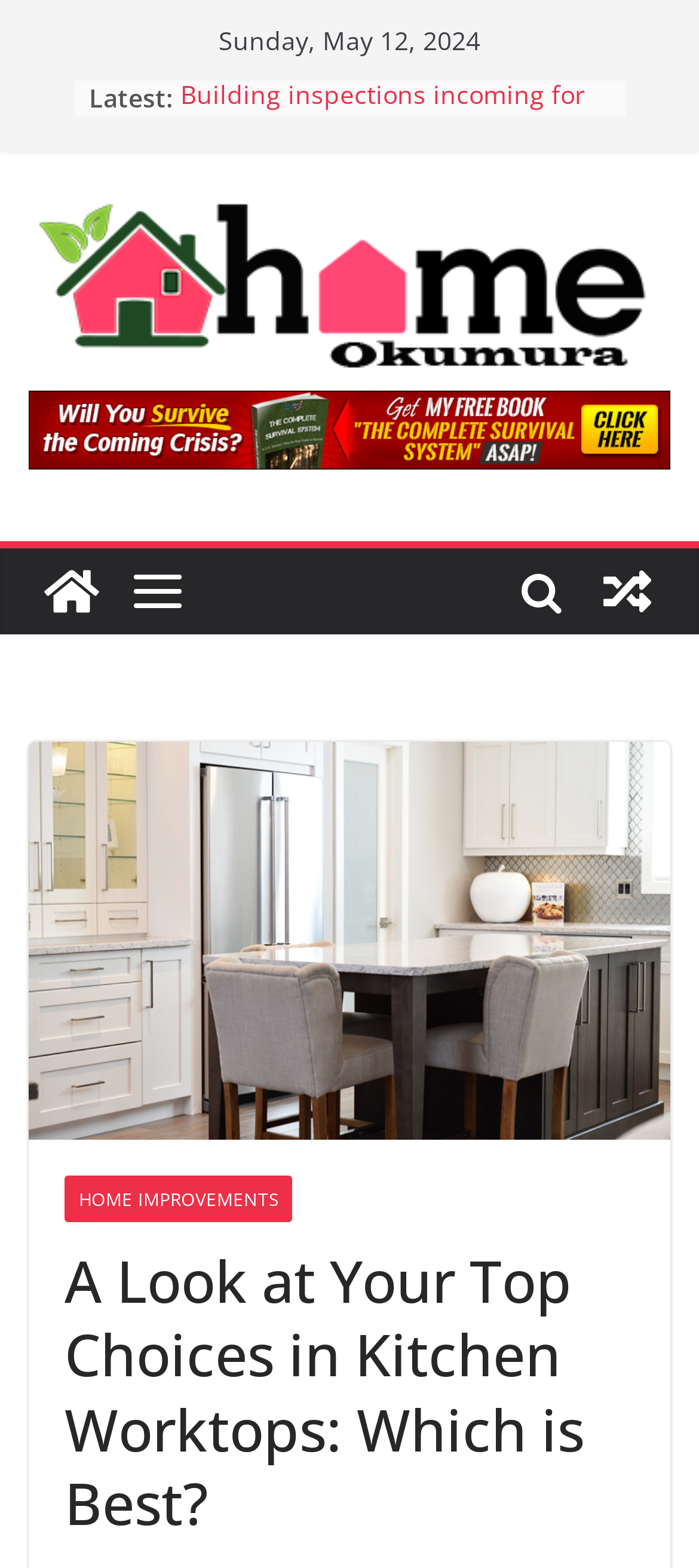Can you specify the bounding box coordinates for the region that should be clicked to fulfill this instruction: "View a random post".

[0.836, 0.35, 0.959, 0.405]